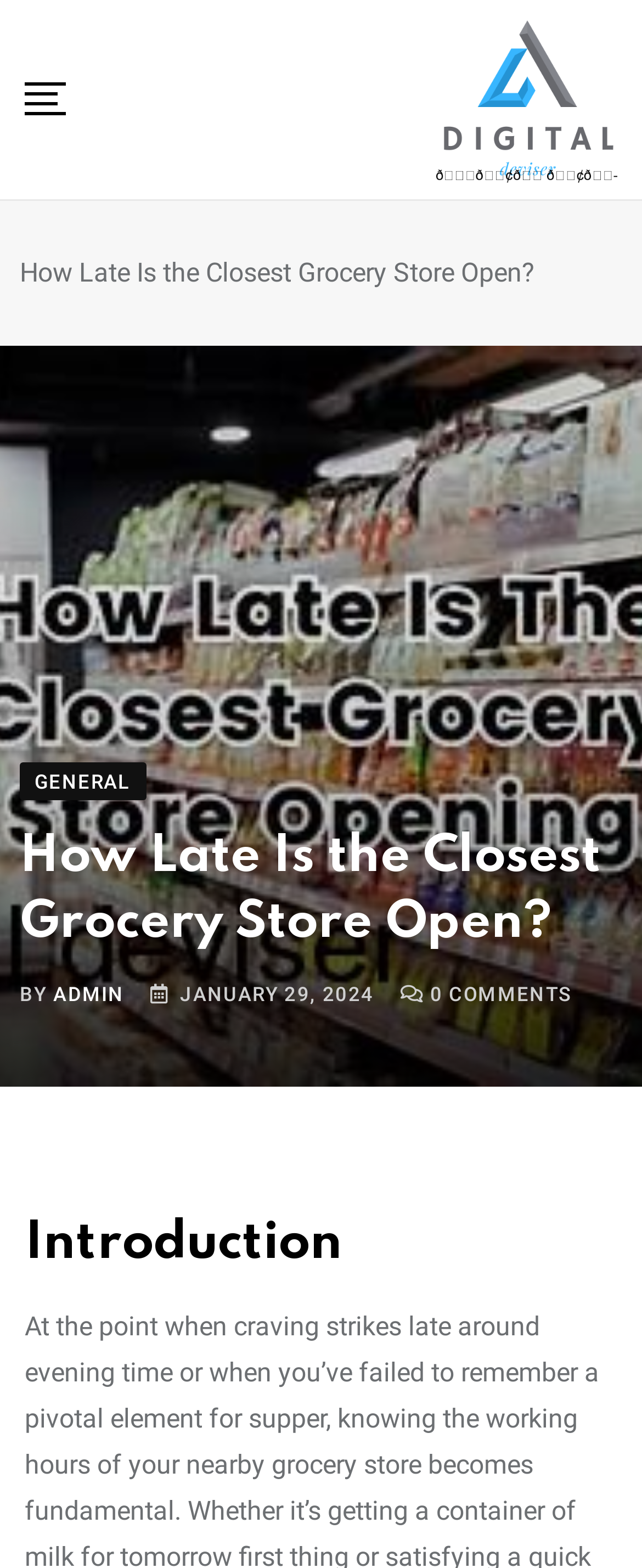How many sections are there in the article?
Based on the visual details in the image, please answer the question thoroughly.

The article has at least one section, which is the 'Introduction' section. This section is denoted by a heading element, which suggests that it is a separate section within the article.